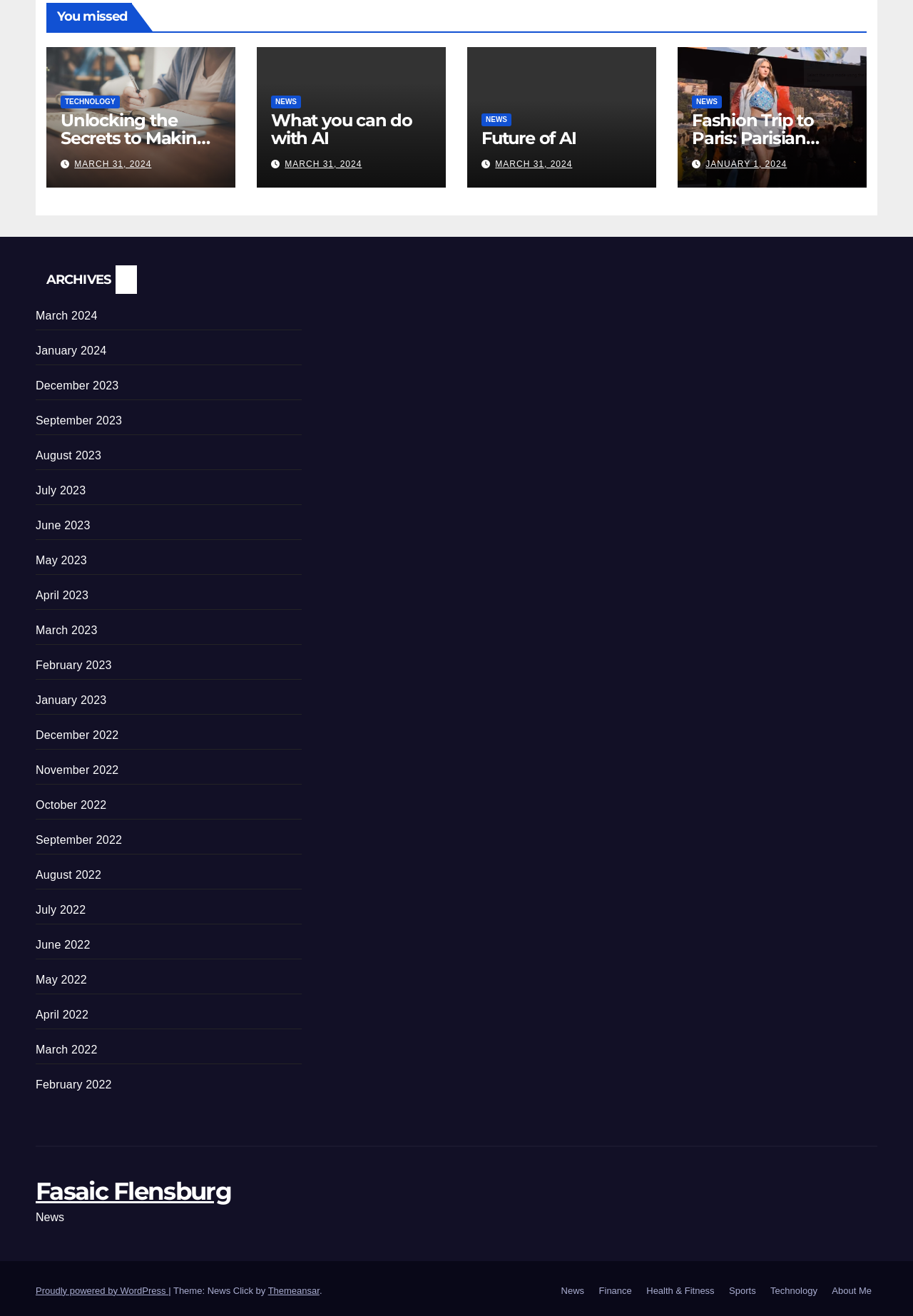Locate the bounding box of the UI element described in the following text: "Proudly powered by WordPress".

[0.039, 0.977, 0.185, 0.985]